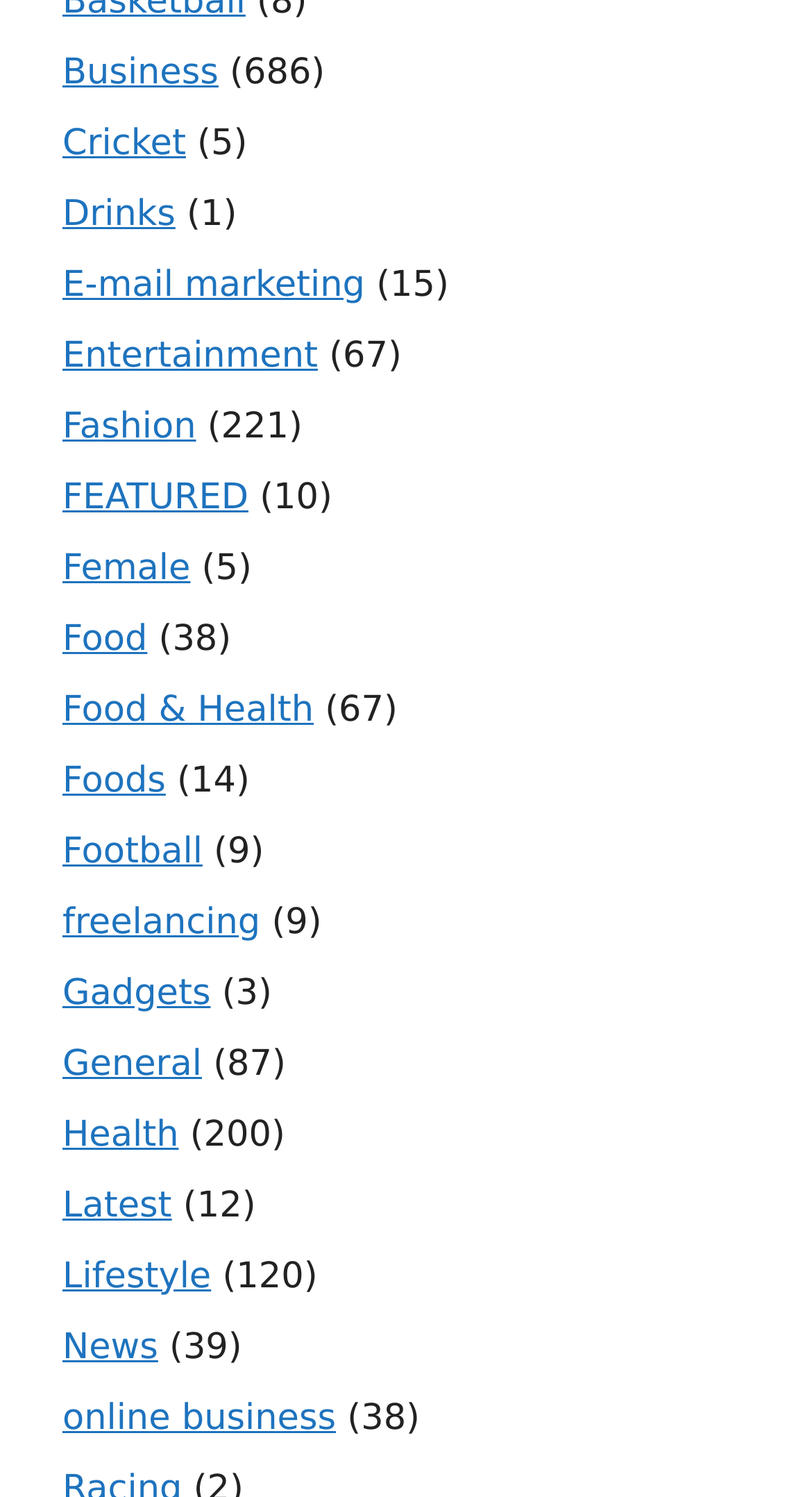Specify the bounding box coordinates of the element's region that should be clicked to achieve the following instruction: "Click on Business". The bounding box coordinates consist of four float numbers between 0 and 1, in the format [left, top, right, bottom].

[0.077, 0.034, 0.269, 0.062]